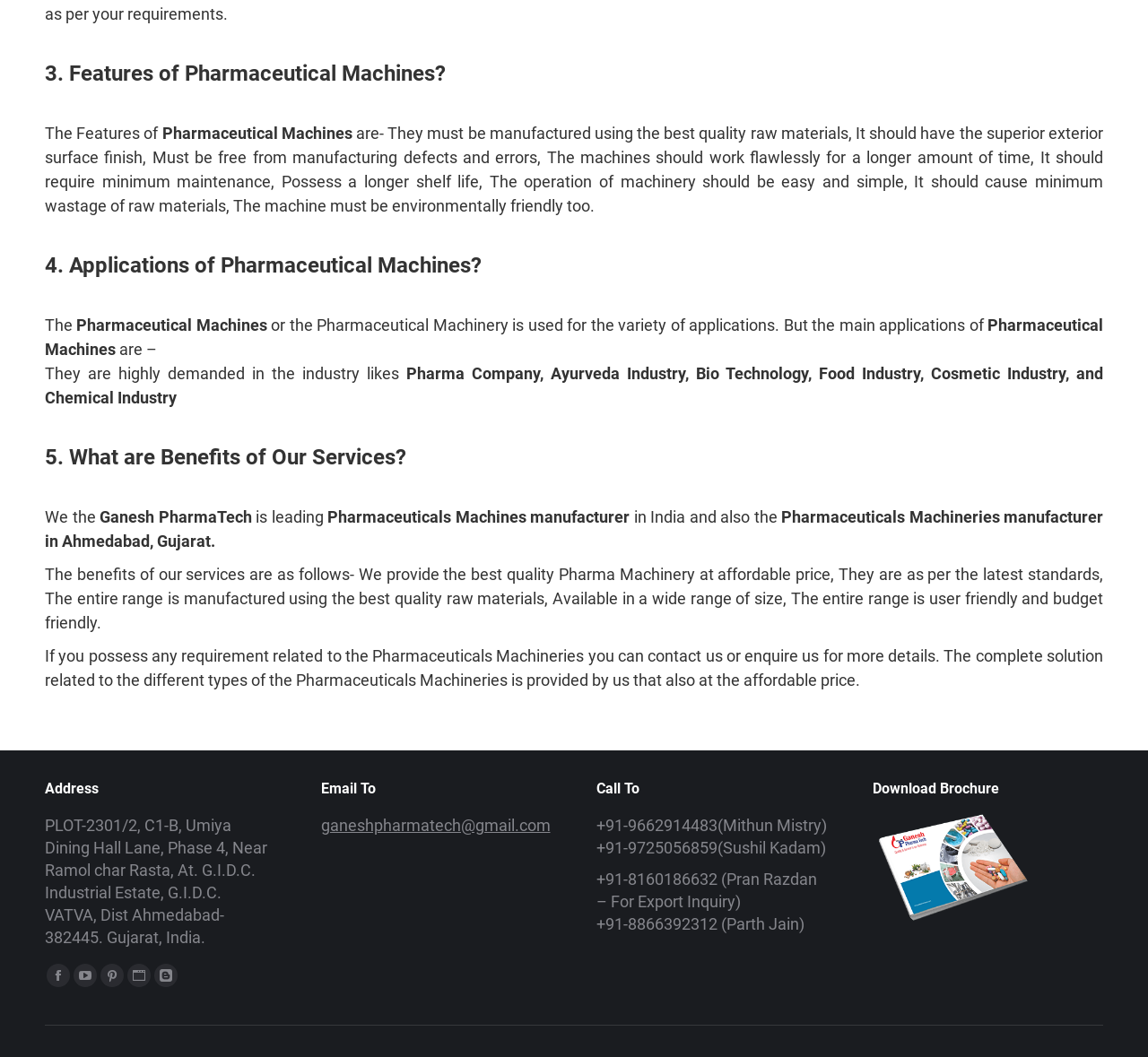Given the description: "Go to Project", determine the bounding box coordinates of the UI element. The coordinates should be formatted as four float numbers between 0 and 1, [left, top, right, bottom].

None